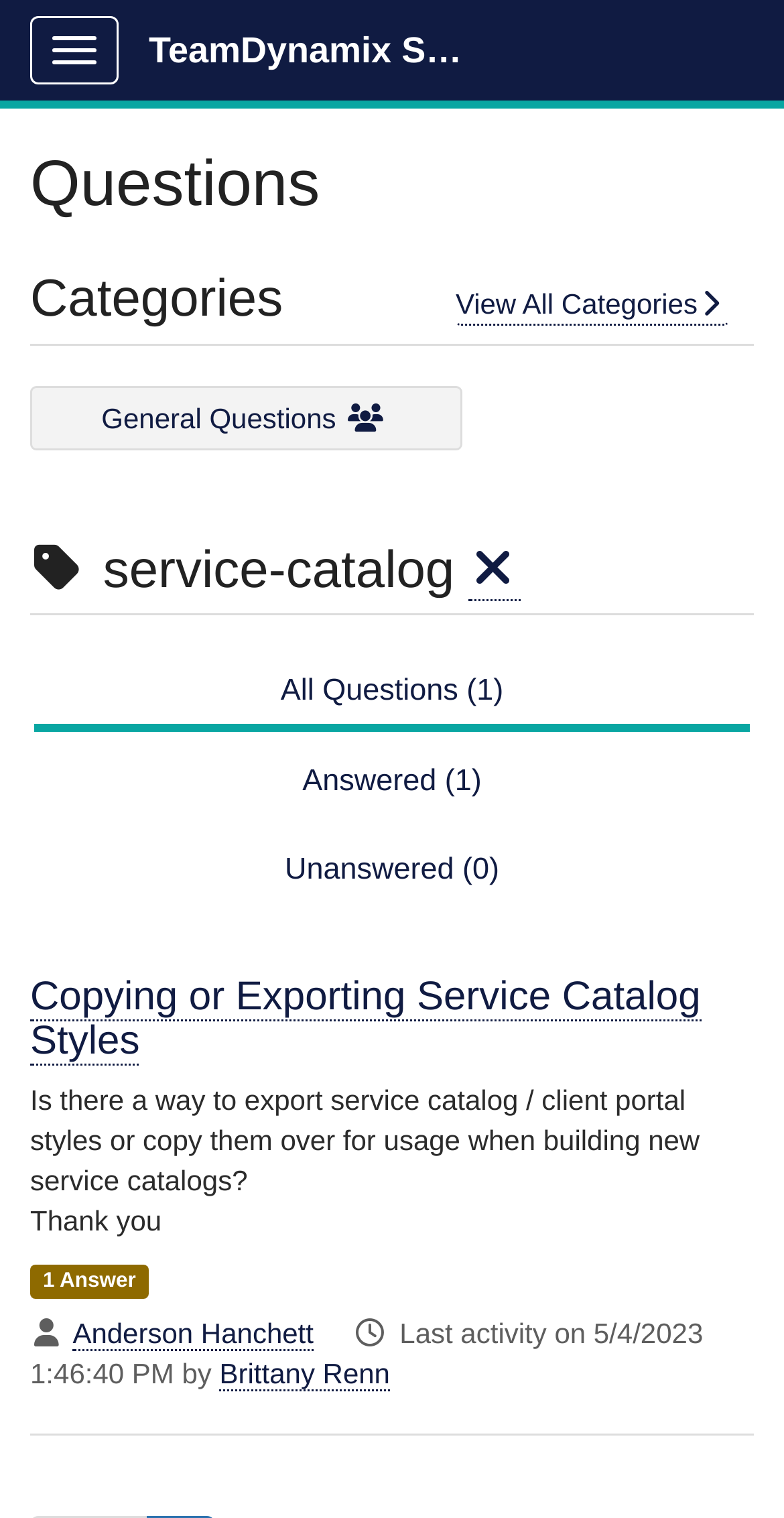Locate the bounding box coordinates of the area you need to click to fulfill this instruction: 'Follow on Facebook'. The coordinates must be in the form of four float numbers ranging from 0 to 1: [left, top, right, bottom].

None